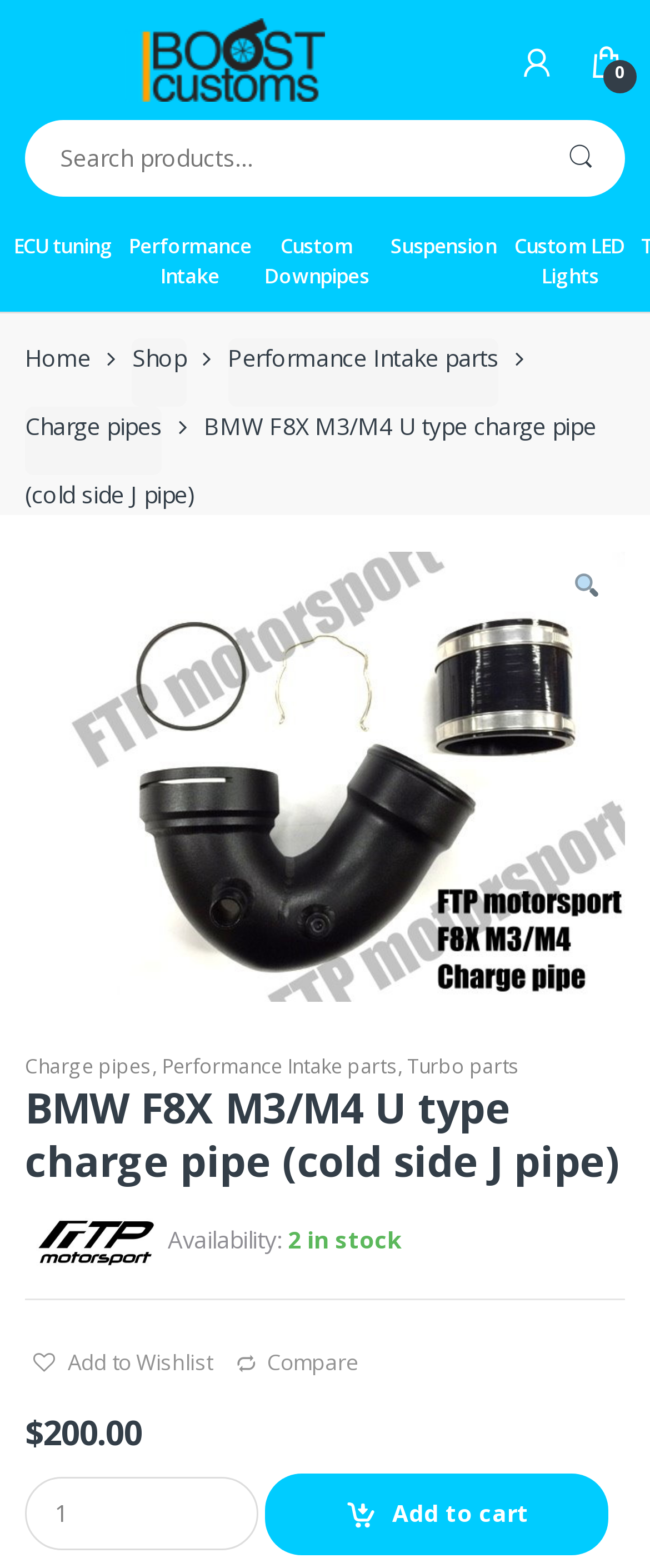Provide the bounding box coordinates of the area you need to click to execute the following instruction: "View ECU tuning".

[0.0, 0.148, 0.195, 0.167]